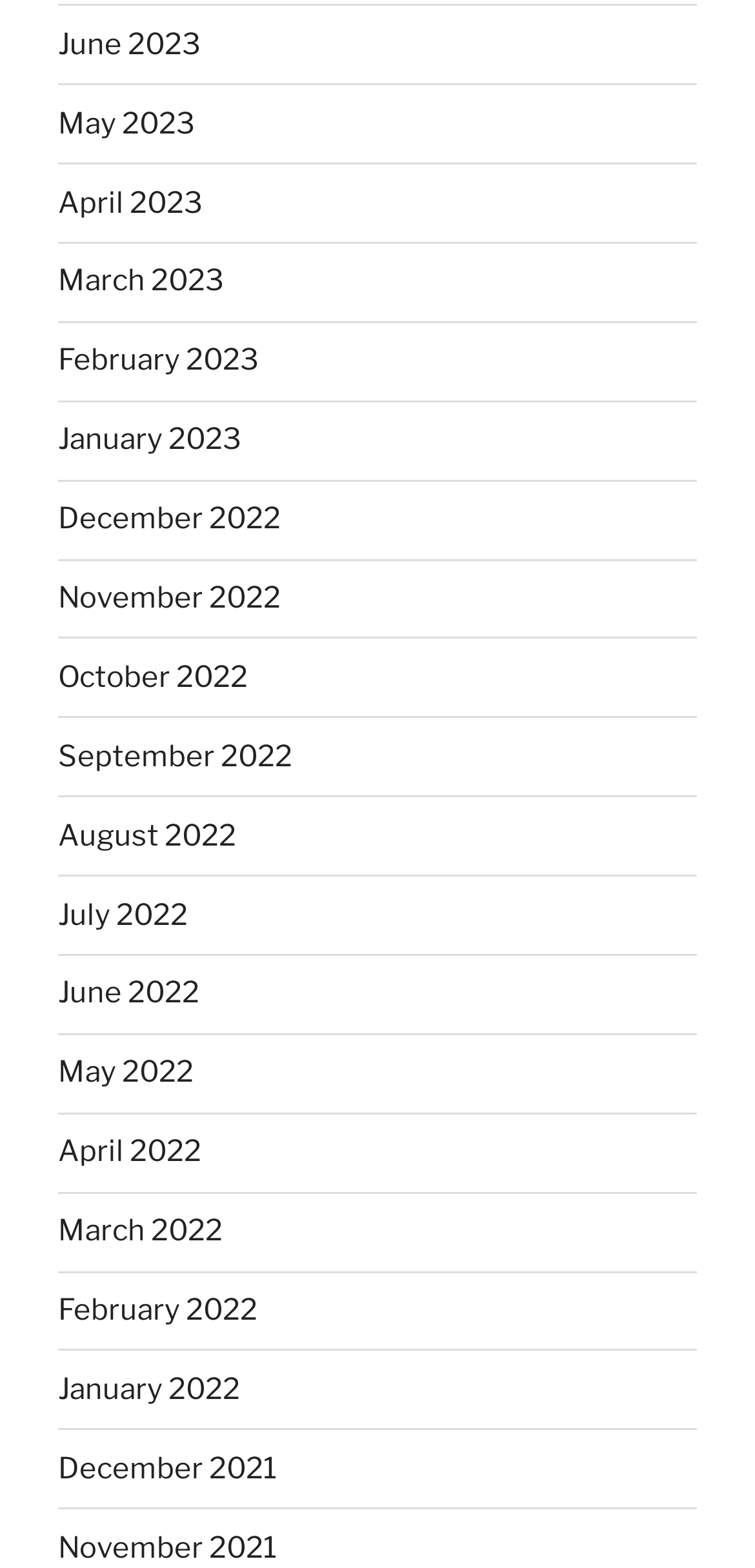Identify the coordinates of the bounding box for the element that must be clicked to accomplish the instruction: "view June 2023".

[0.077, 0.017, 0.267, 0.039]